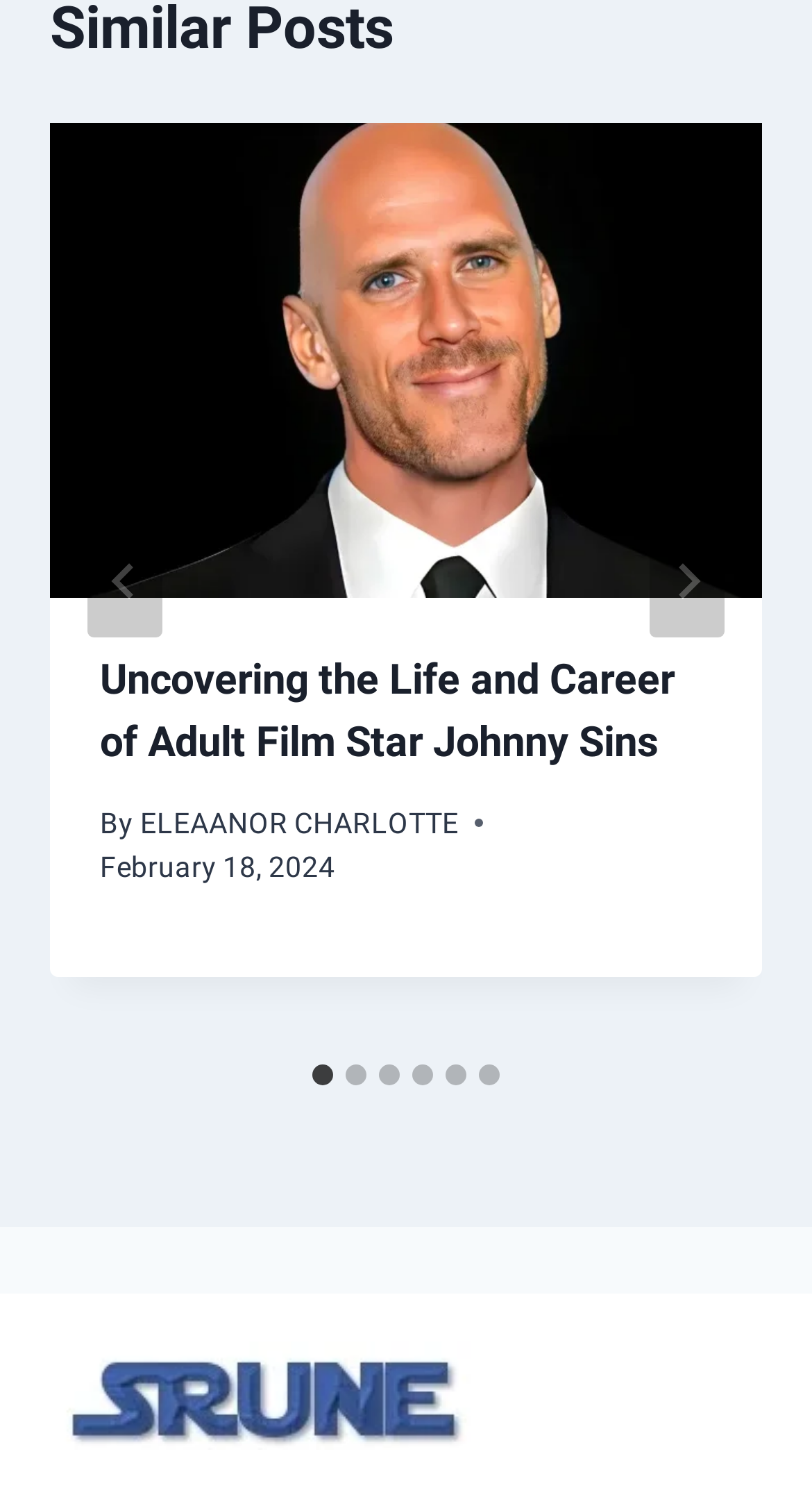What is the text of the first article?
Based on the image, respond with a single word or phrase.

Uncovering the Life and Career of Adult Film Star Johnny Sins